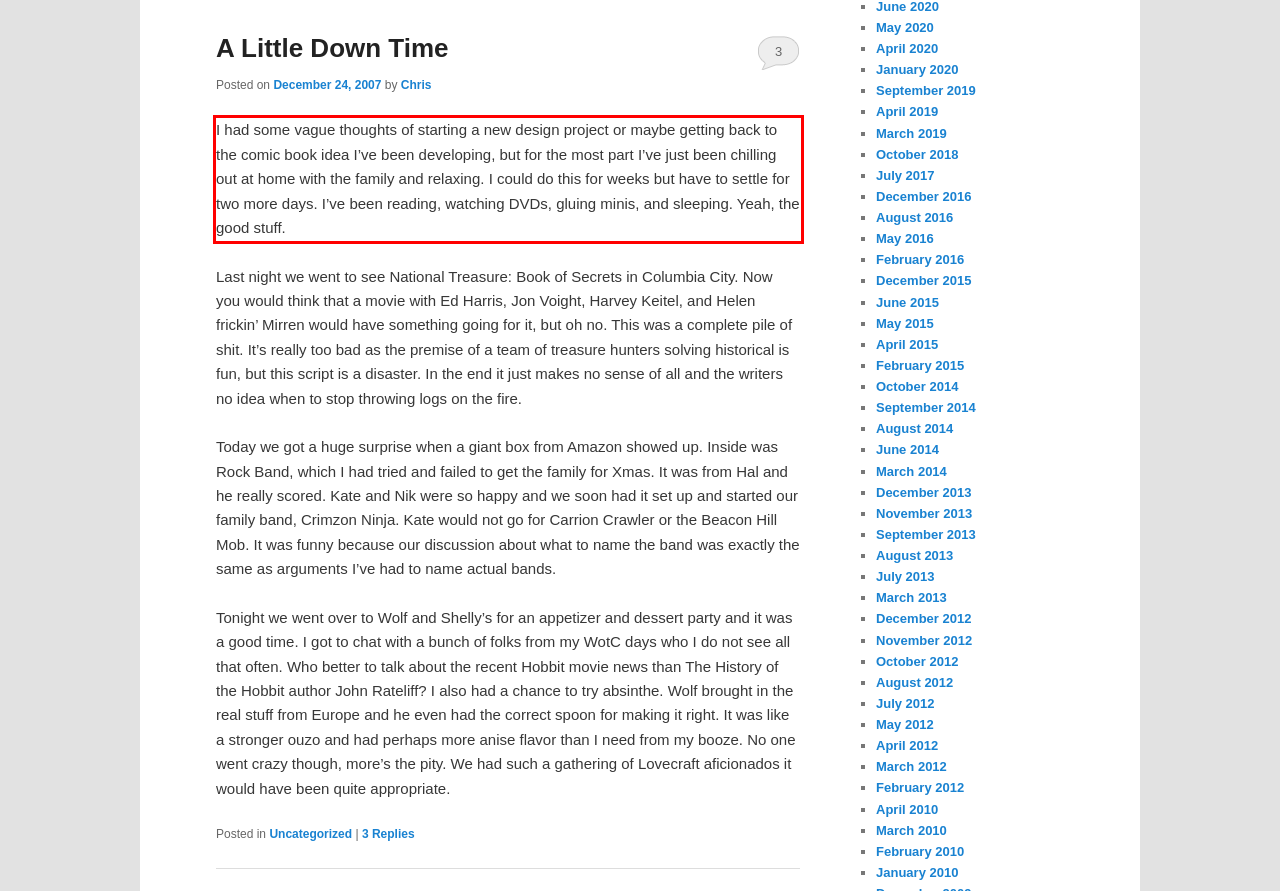From the provided screenshot, extract the text content that is enclosed within the red bounding box.

I had some vague thoughts of starting a new design project or maybe getting back to the comic book idea I’ve been developing, but for the most part I’ve just been chilling out at home with the family and relaxing. I could do this for weeks but have to settle for two more days. I’ve been reading, watching DVDs, gluing minis, and sleeping. Yeah, the good stuff.